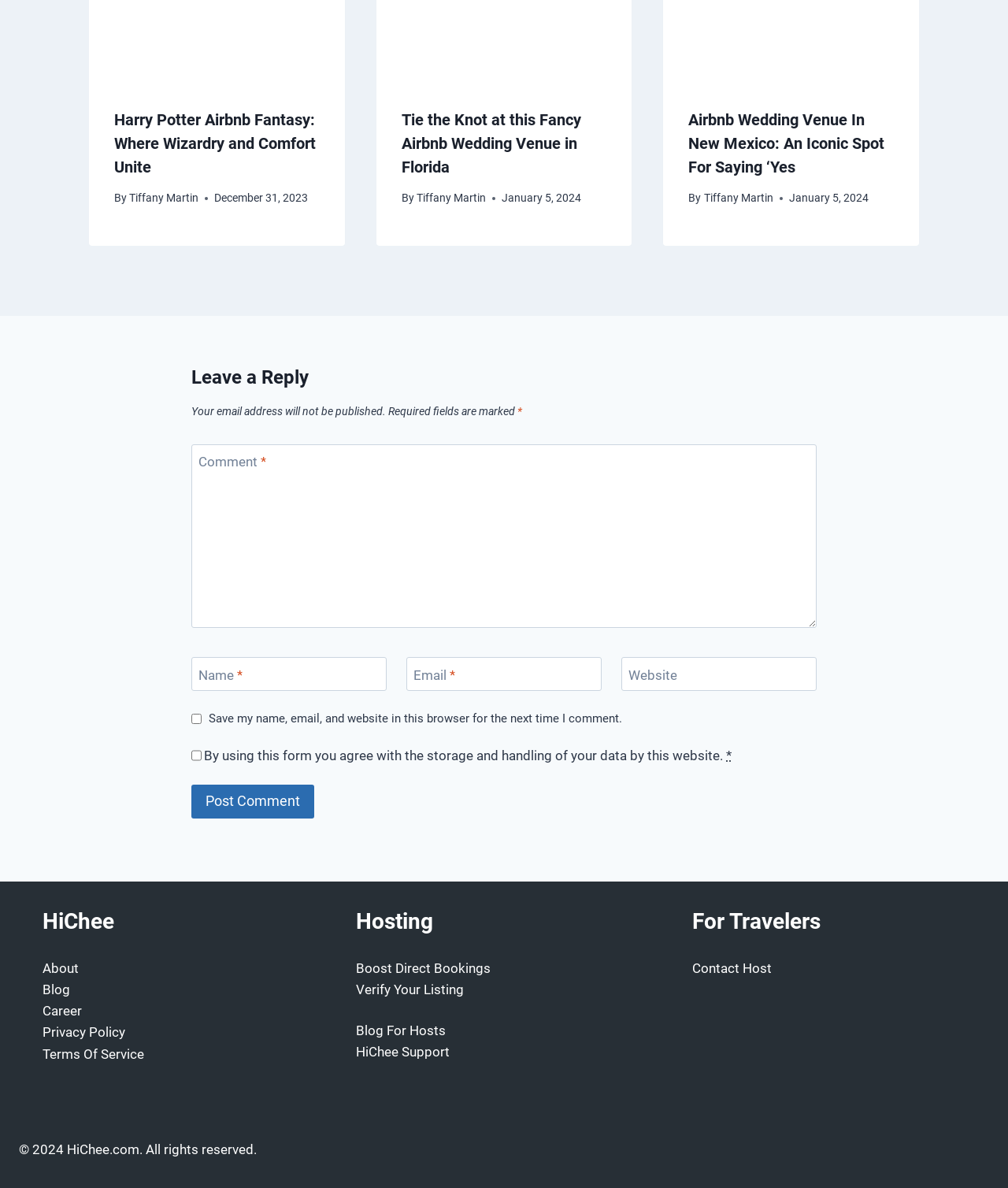Find the bounding box coordinates of the element's region that should be clicked in order to follow the given instruction: "Click on the 'About' link". The coordinates should consist of four float numbers between 0 and 1, i.e., [left, top, right, bottom].

[0.042, 0.808, 0.078, 0.822]